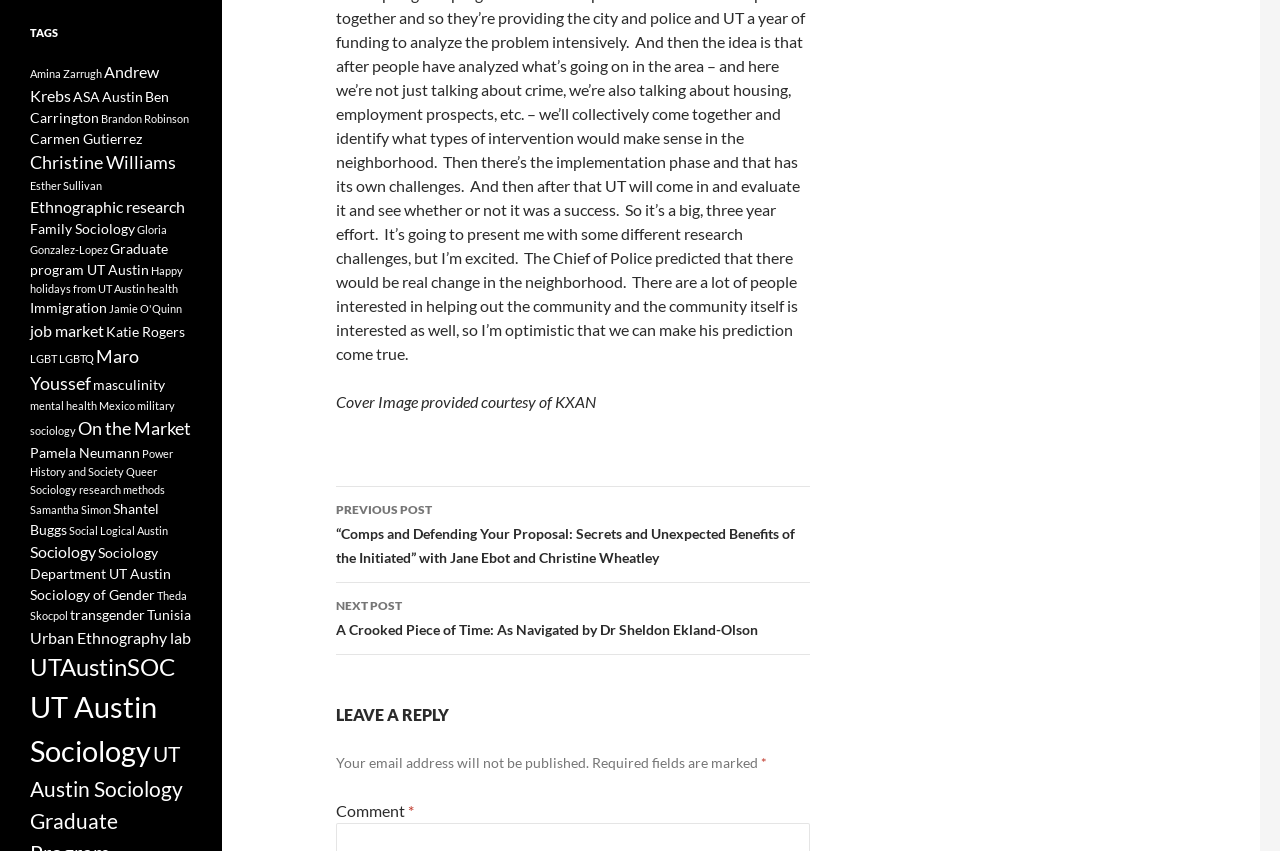Determine the bounding box coordinates of the region that needs to be clicked to achieve the task: "Click on the 'Amina Zarrugh' link".

[0.023, 0.079, 0.08, 0.094]